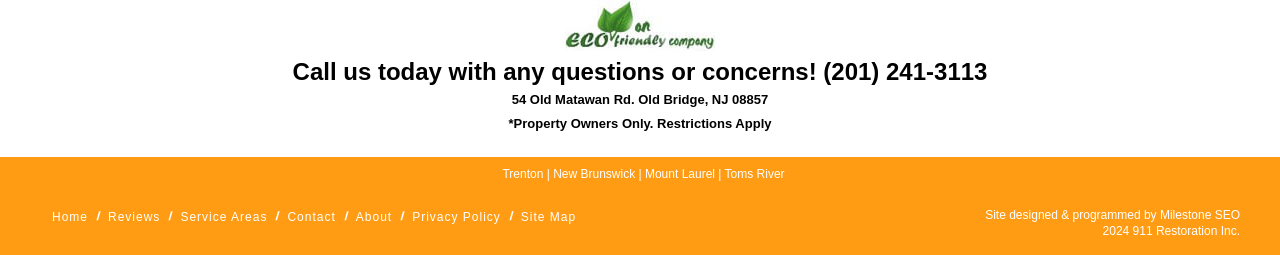Please predict the bounding box coordinates (top-left x, top-left y, bottom-right x, bottom-right y) for the UI element in the screenshot that fits the description: Contact

[0.225, 0.824, 0.262, 0.878]